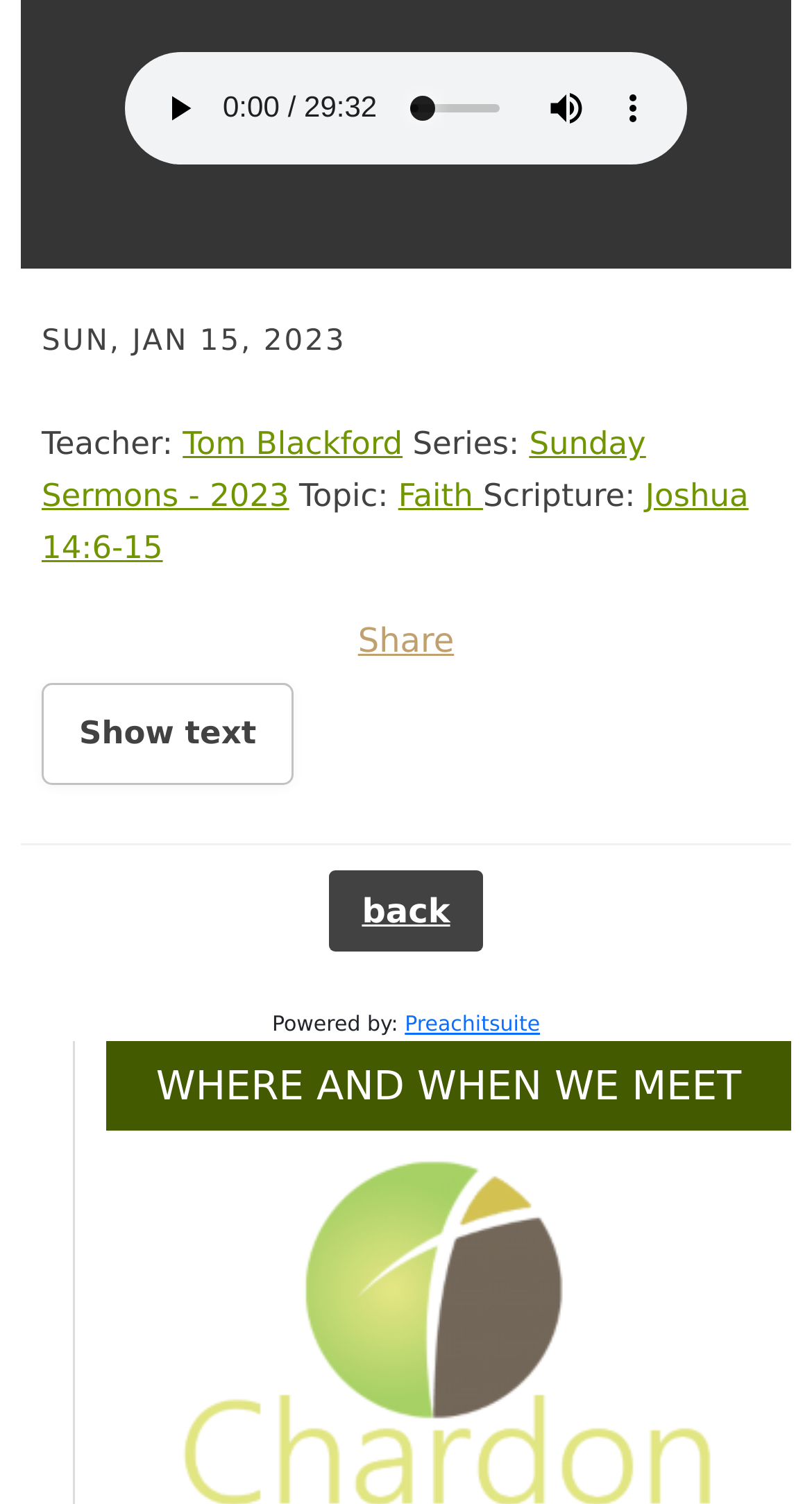Identify the bounding box coordinates for the UI element described as follows: "Sunday Sermons - 2023". Ensure the coordinates are four float numbers between 0 and 1, formatted as [left, top, right, bottom].

[0.051, 0.283, 0.796, 0.342]